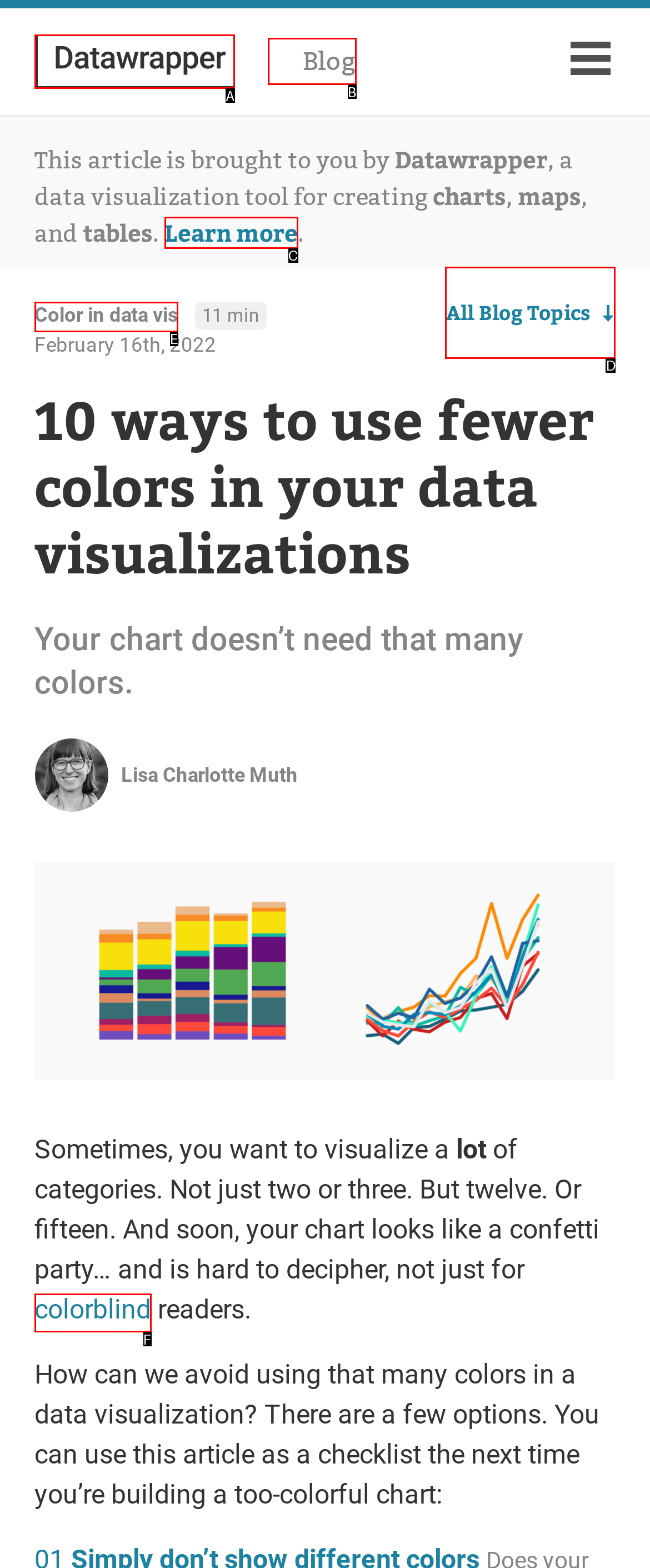Determine the UI element that matches the description: All Blog Topics
Answer with the letter from the given choices.

D